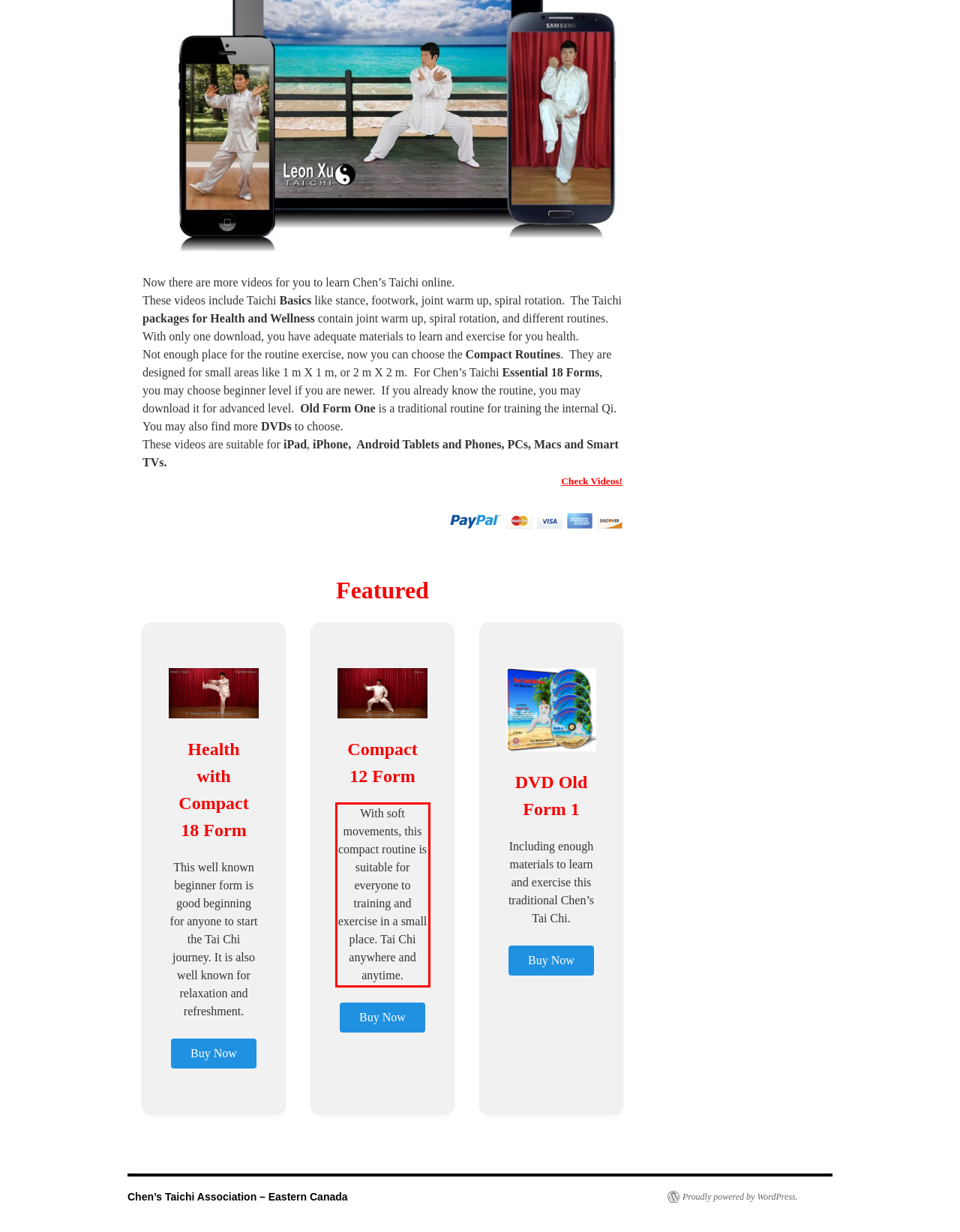Please recognize and transcribe the text located inside the red bounding box in the webpage image.

With soft movements, this compact routine is suitable for everyone to training and exercise in a small place. Tai Chi anywhere and anytime.